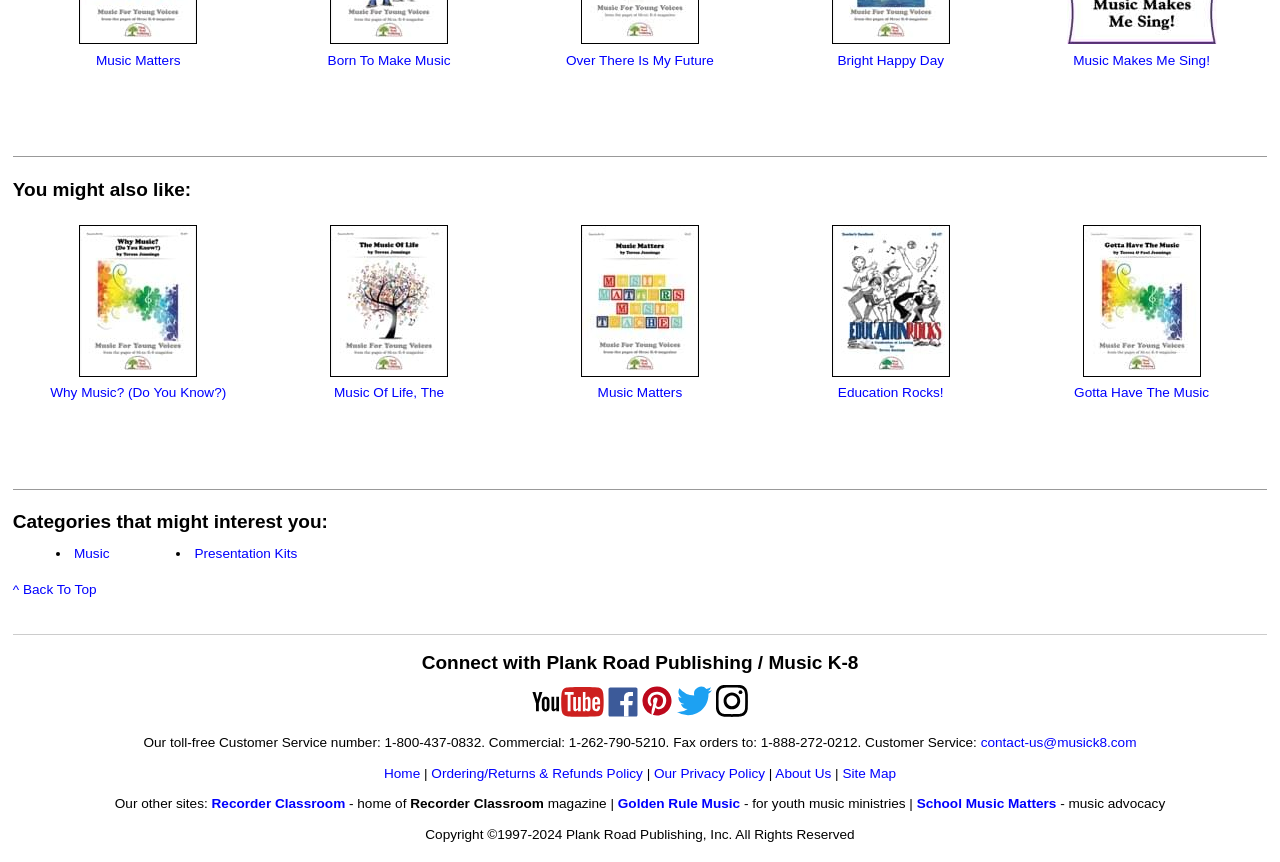Analyze the image and deliver a detailed answer to the question: What other websites are related to Plank Road Publishing/Music K-8?

The website lists other related websites, including Recorder Classroom, Golden Rule Music, and School Music Matters, which are likely affiliated with Plank Road Publishing/Music K-8.